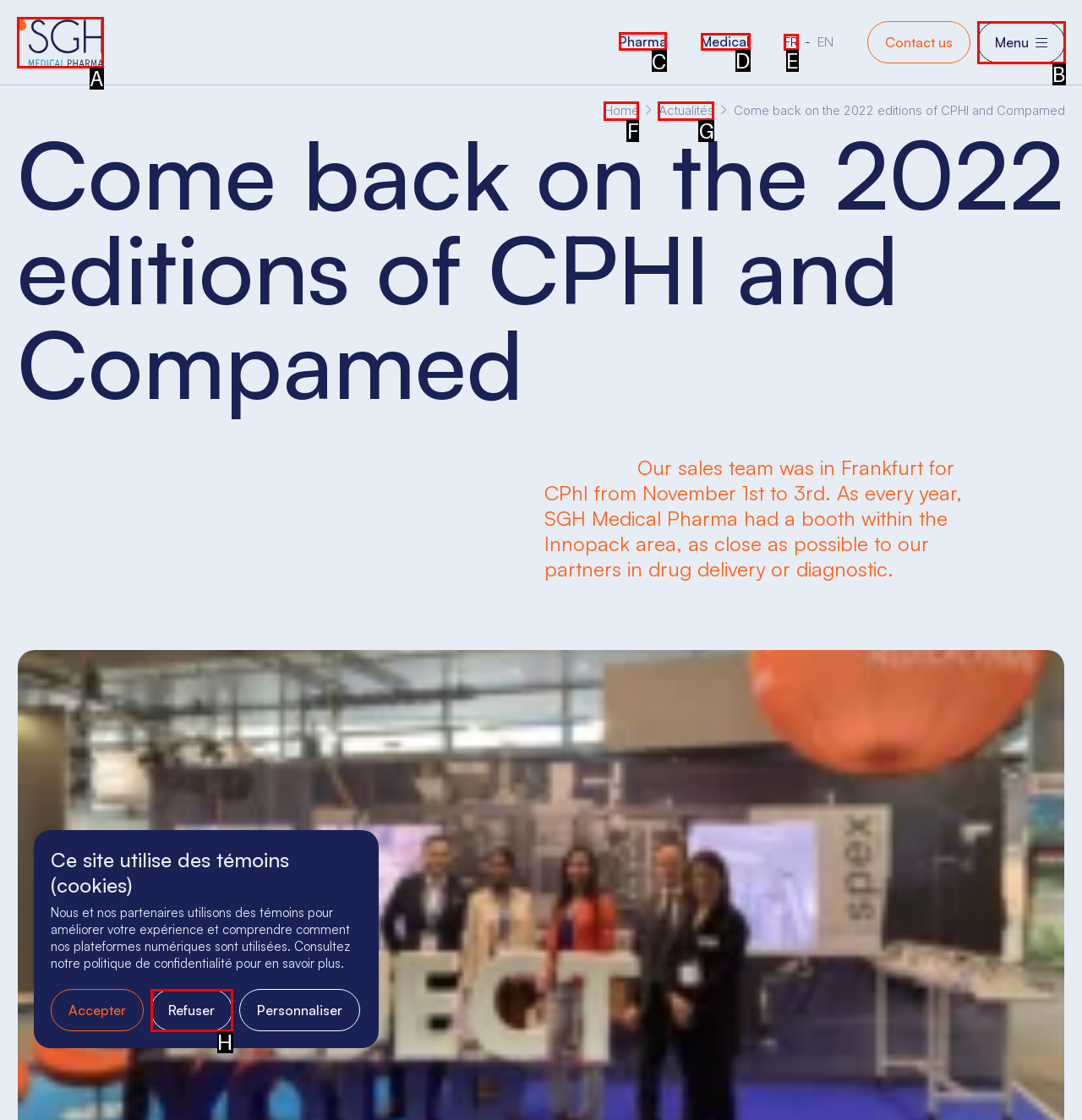Identify the correct UI element to click on to achieve the following task: Explore abused high heel shoes Respond with the corresponding letter from the given choices.

None